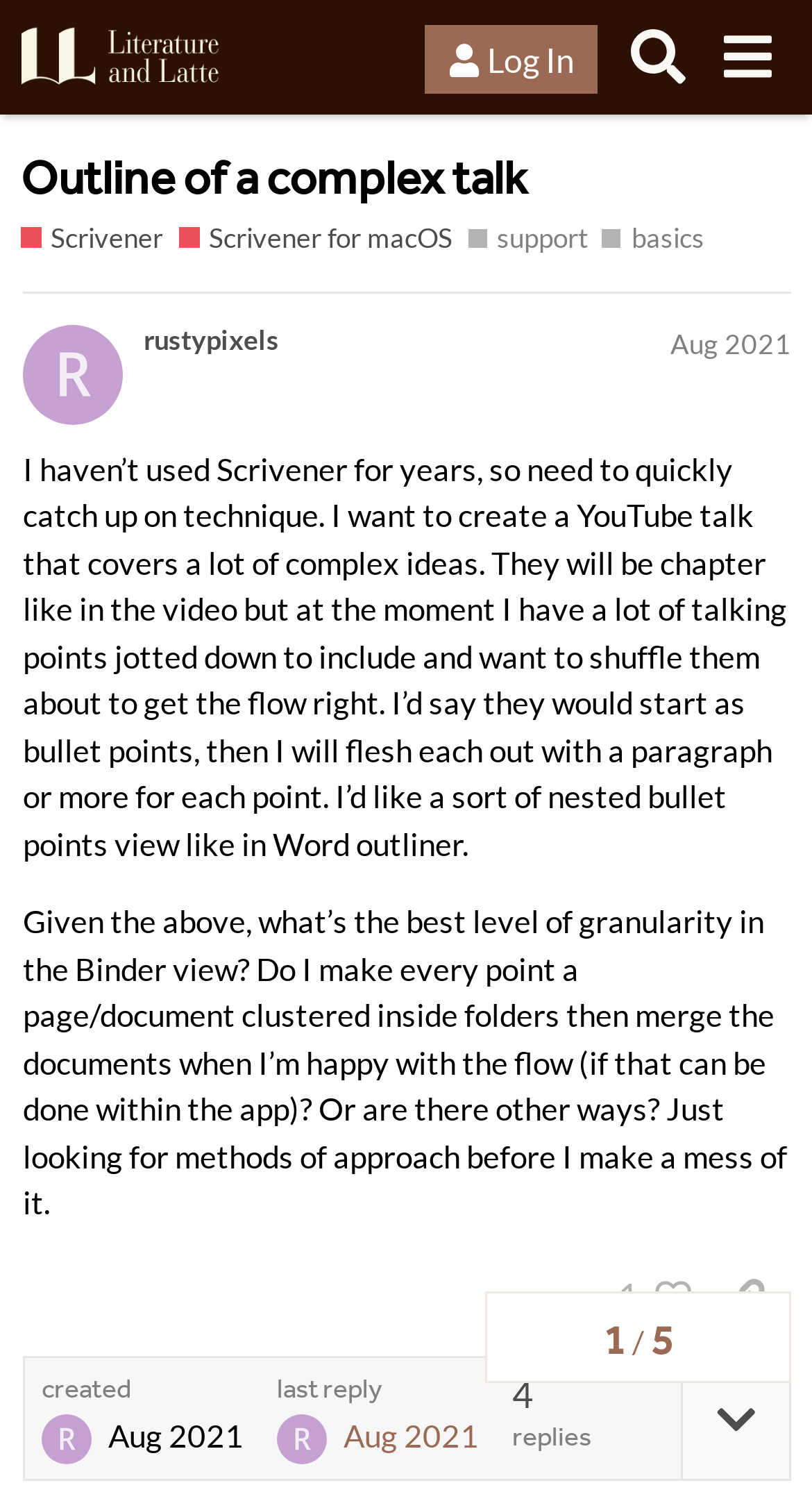Determine the bounding box of the UI component based on this description: "Outline of a complex talk". The bounding box coordinates should be four float values between 0 and 1, i.e., [left, top, right, bottom].

[0.026, 0.089, 0.649, 0.15]